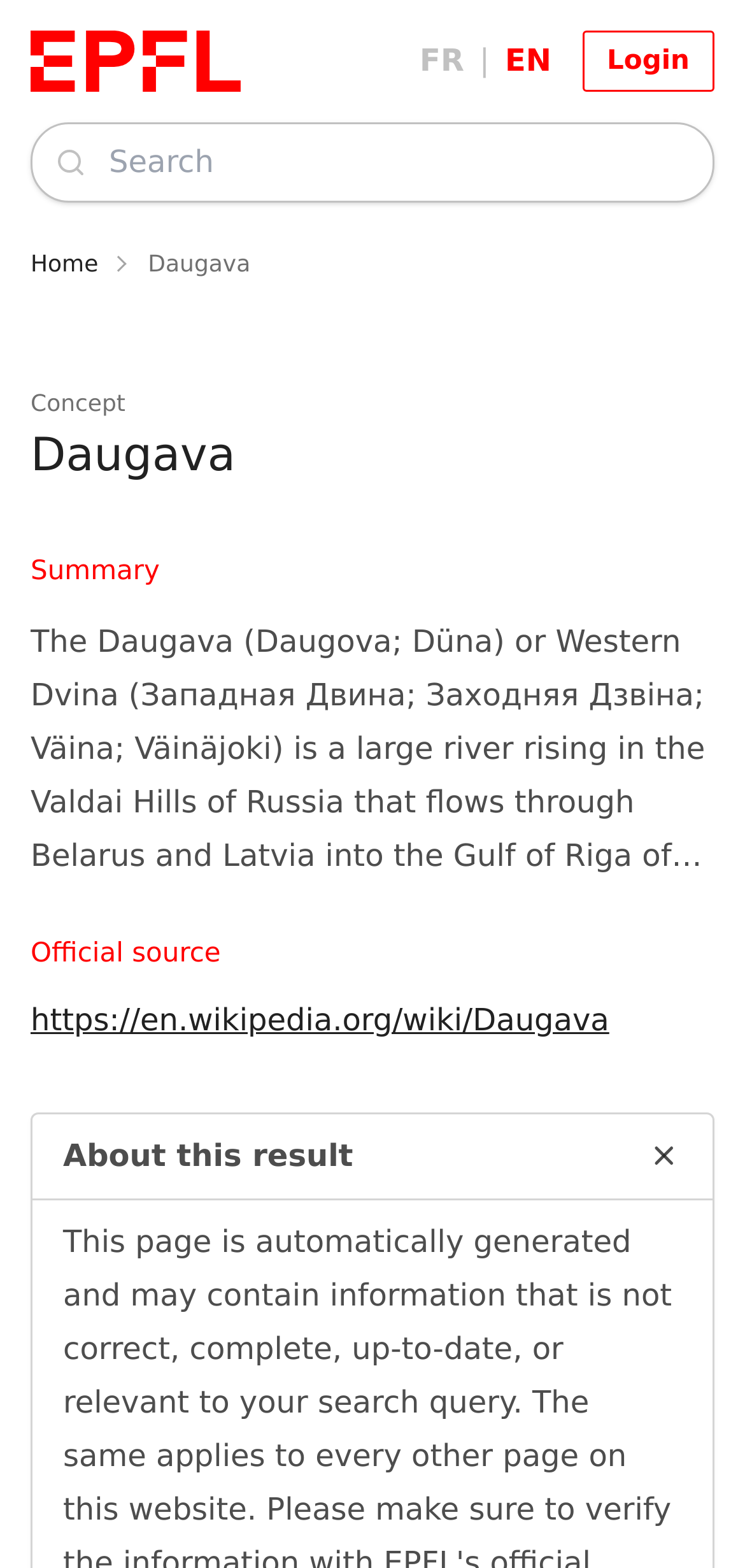Answer this question using a single word or a brief phrase:
What is the purpose of the 'Search' combobox?

To search for concepts